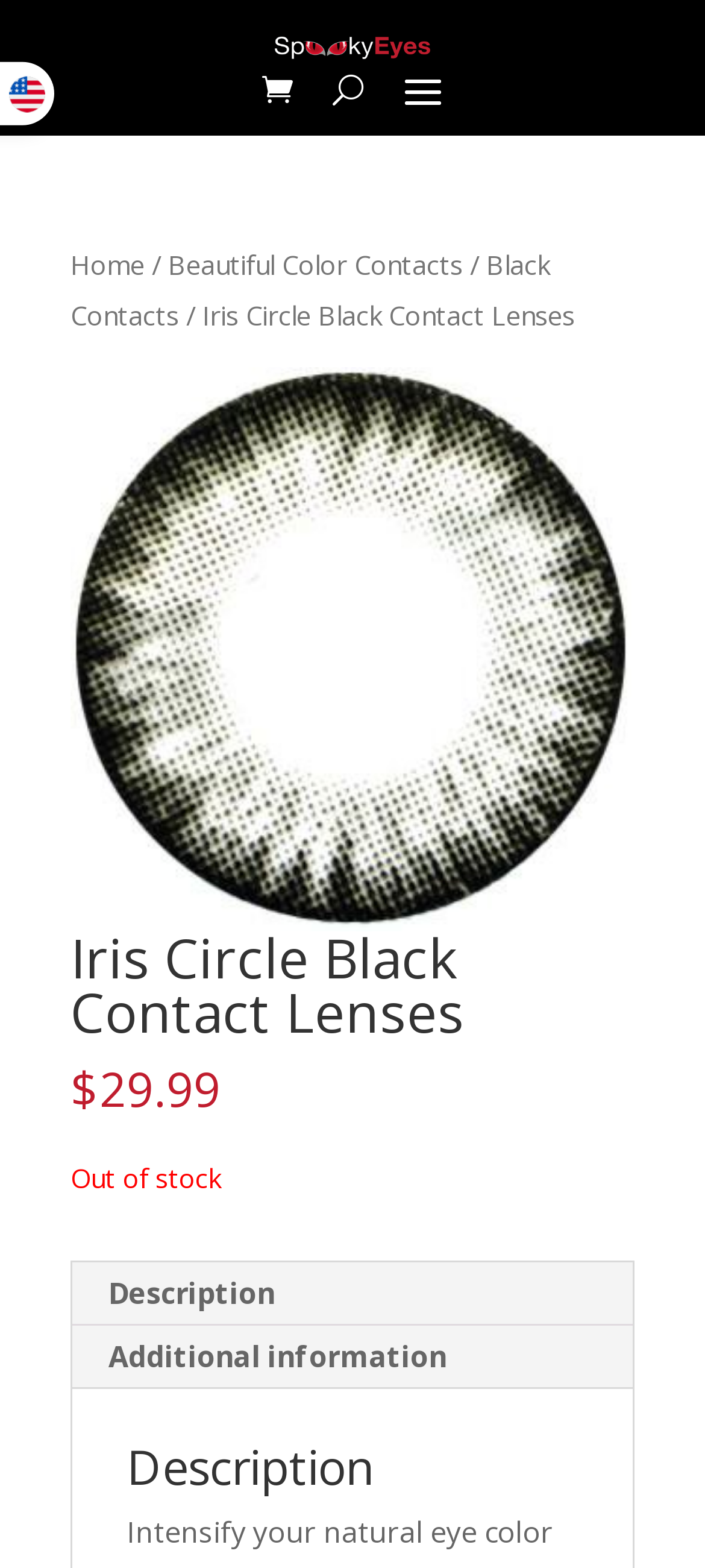What type of navigation is present on the webpage?
Using the picture, provide a one-word or short phrase answer.

Breadcrumb